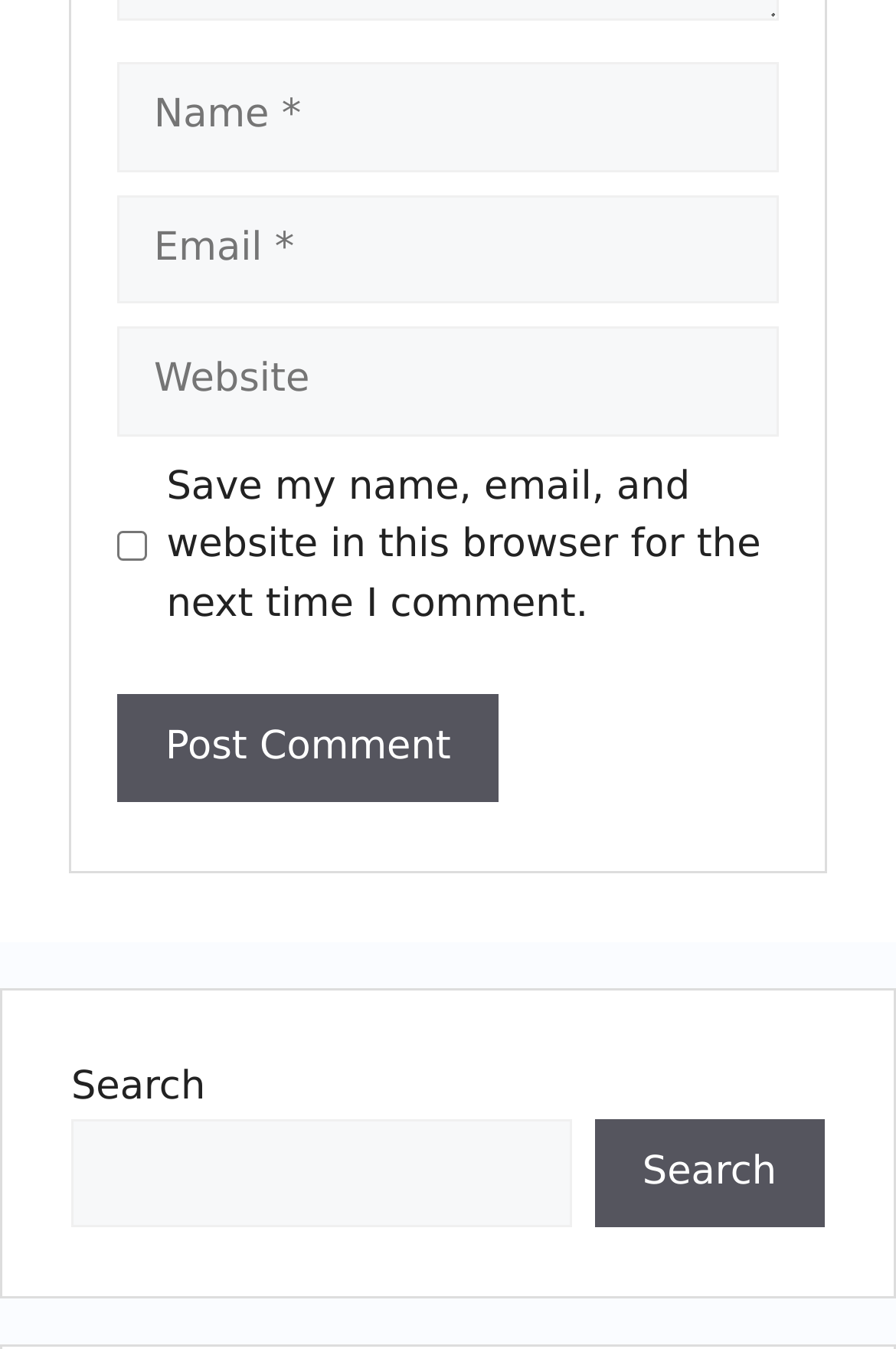Bounding box coordinates are specified in the format (top-left x, top-left y, bottom-right x, bottom-right y). All values are floating point numbers bounded between 0 and 1. Please provide the bounding box coordinate of the region this sentence describes: name="submit" value="Post Comment"

[0.131, 0.514, 0.557, 0.595]